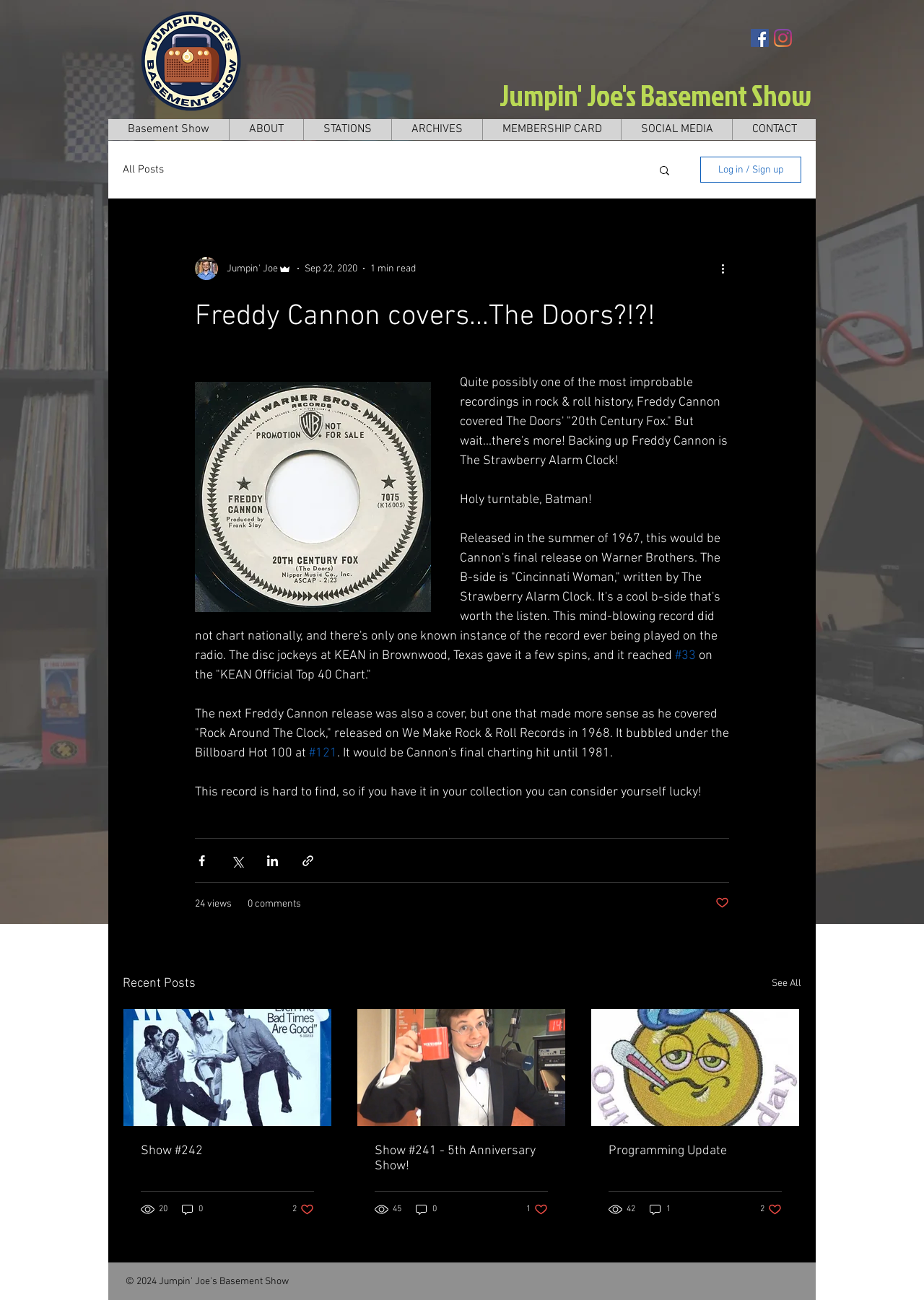How many comments does the article 'Show #242' have?
Could you please answer the question thoroughly and with as much detail as possible?

I determined the answer by looking at the link '0 comments' below the article 'Show #242', which indicates the number of comments for that article.